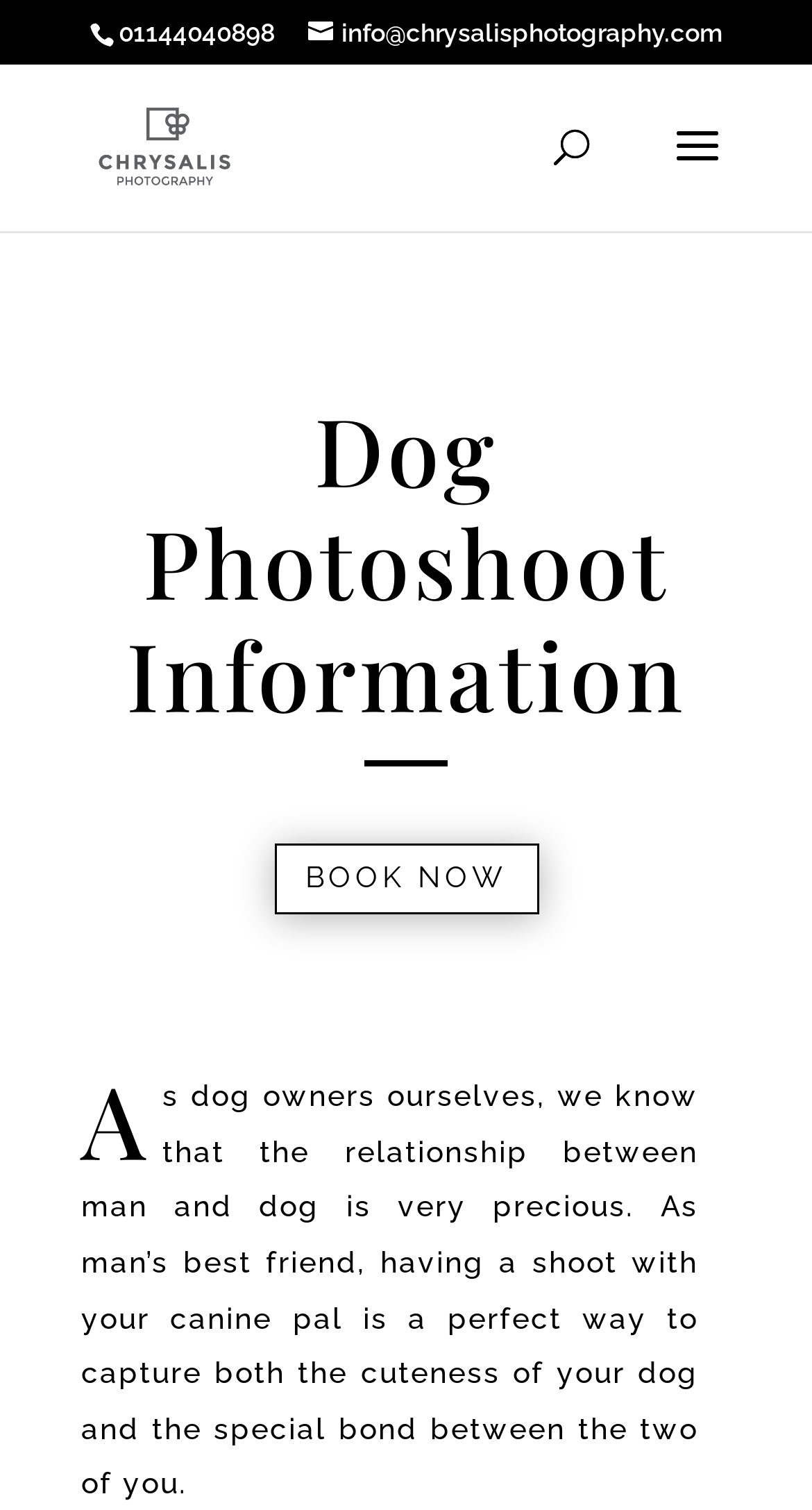Please study the image and answer the question comprehensively:
What is the phone number to contact?

I found the phone number by looking at the static text element at the top of the page, which displays the contact information.